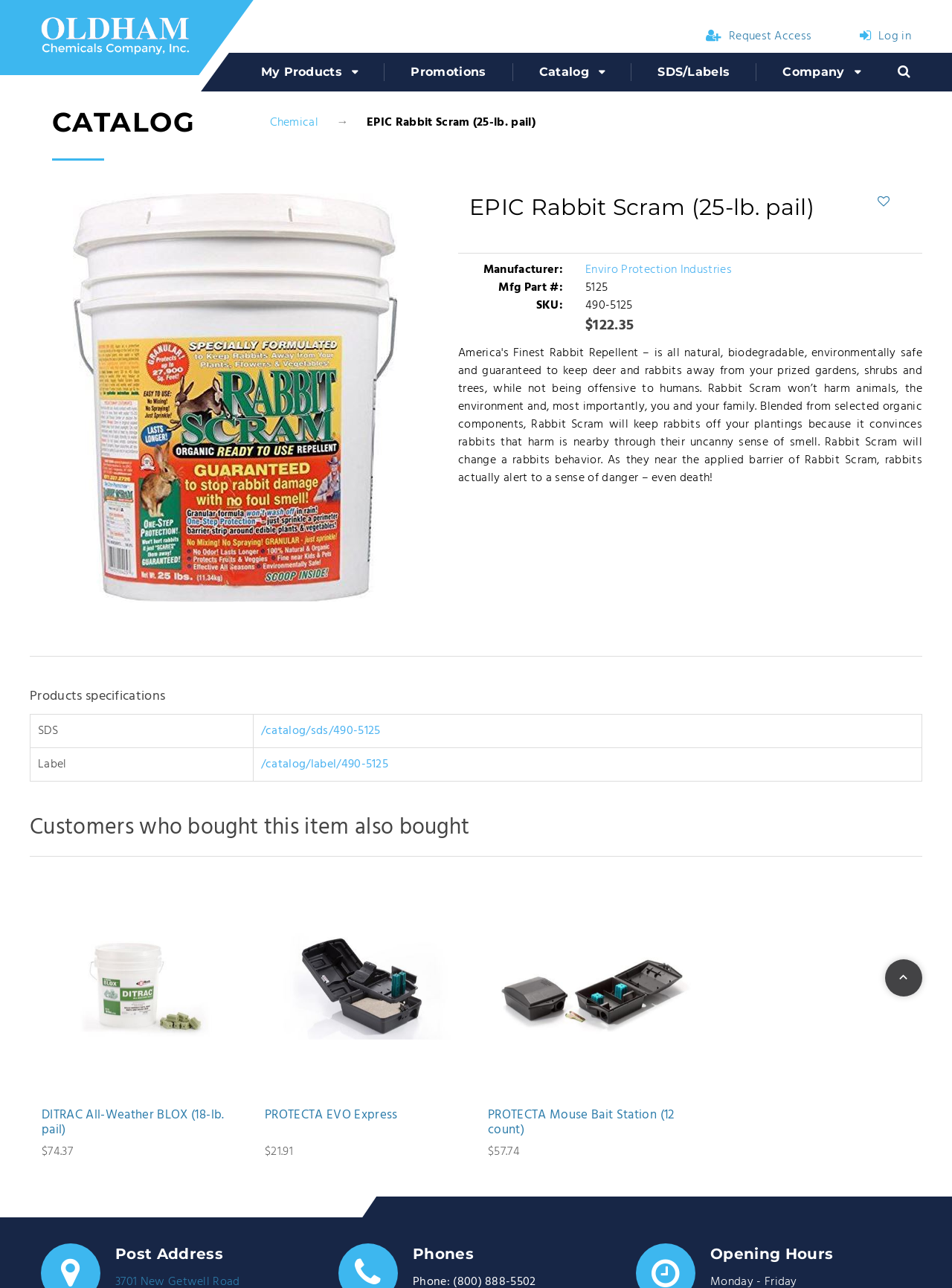Identify the bounding box coordinates of the region that needs to be clicked to carry out this instruction: "Click on the 'EPIC Rabbit Scram (25-lb. pail)' link". Provide these coordinates as four float numbers ranging from 0 to 1, i.e., [left, top, right, bottom].

[0.385, 0.088, 0.562, 0.103]